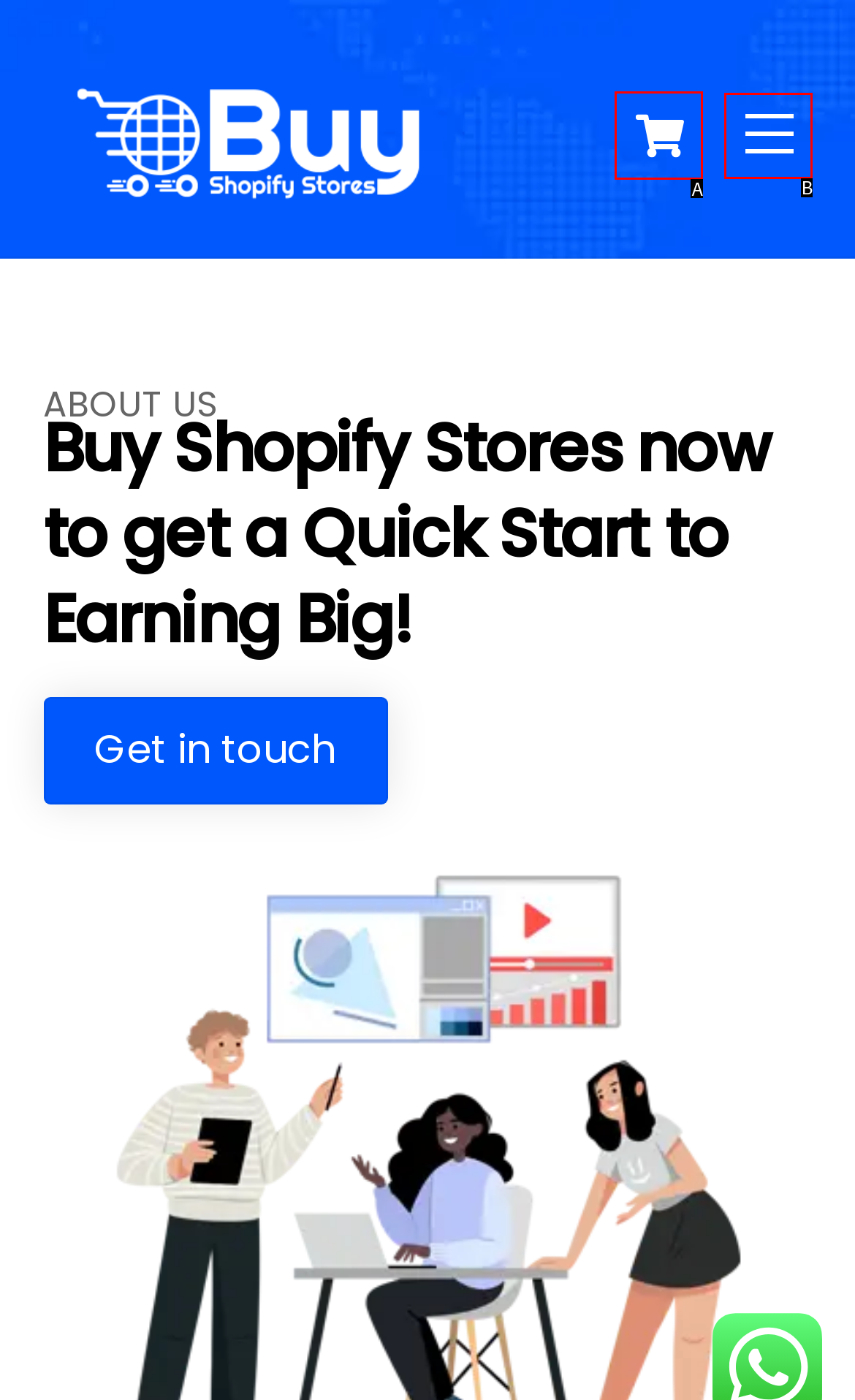Given the description: Menu, identify the HTML element that fits best. Respond with the letter of the correct option from the choices.

B